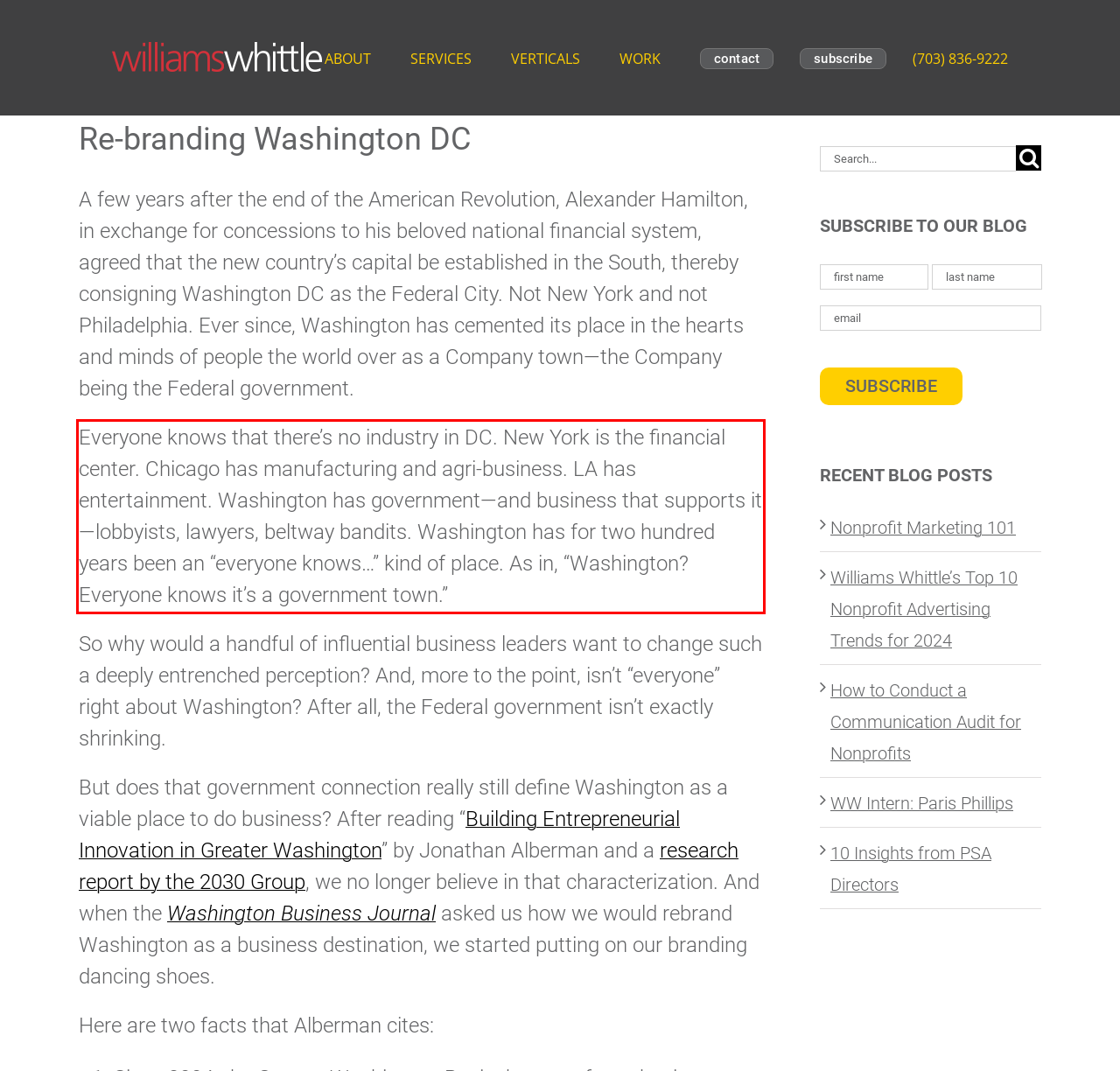You are presented with a screenshot containing a red rectangle. Extract the text found inside this red bounding box.

Everyone knows that there’s no industry in DC. New York is the financial center. Chicago has manufacturing and agri-business. LA has entertainment. Washington has government—and business that supports it—lobbyists, lawyers, beltway bandits. Washington has for two hundred years been an “everyone knows…” kind of place. As in, “Washington? Everyone knows it’s a government town.”